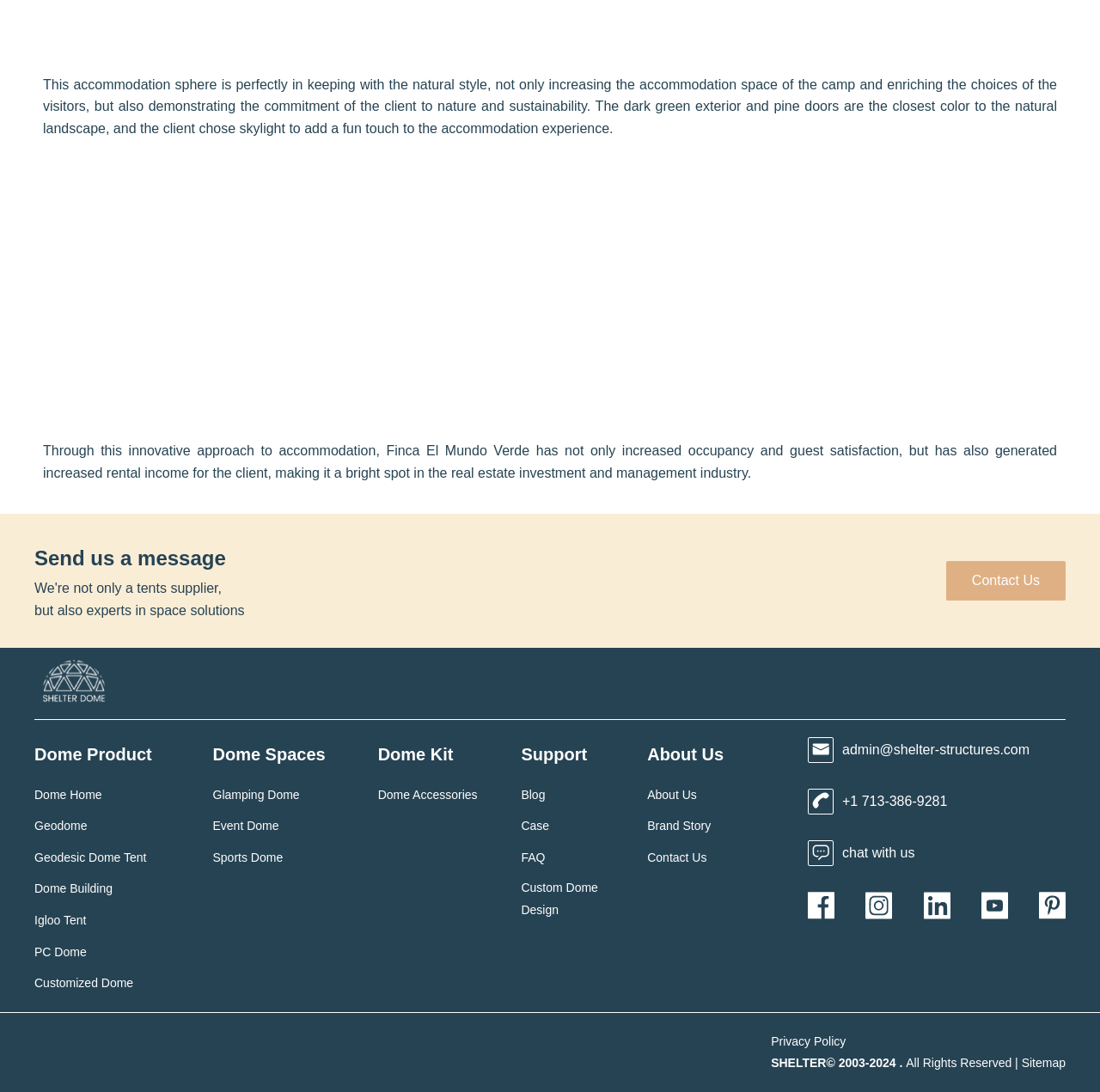Using a single word or phrase, answer the following question: 
How can users contact the company?

Through email, phone, or chat